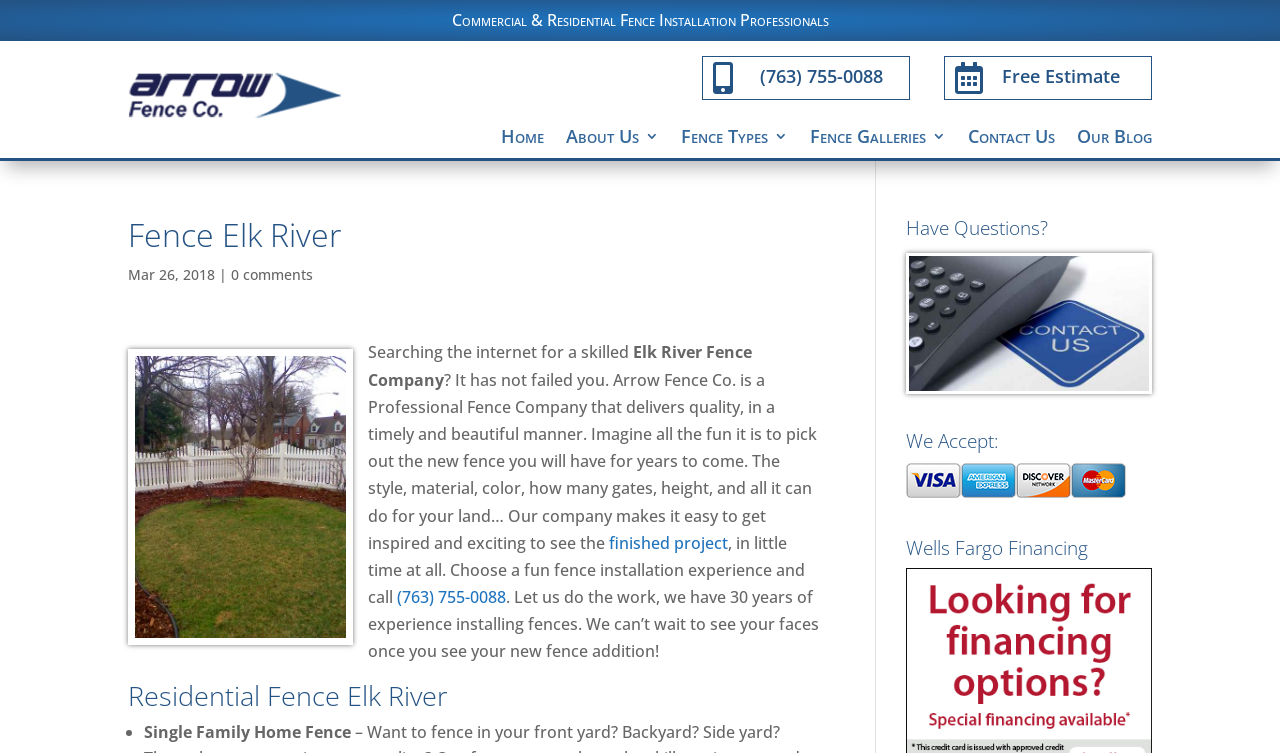Find the bounding box coordinates of the clickable element required to execute the following instruction: "Request a free estimate". Provide the coordinates as four float numbers between 0 and 1, i.e., [left, top, right, bottom].

[0.783, 0.085, 0.875, 0.117]